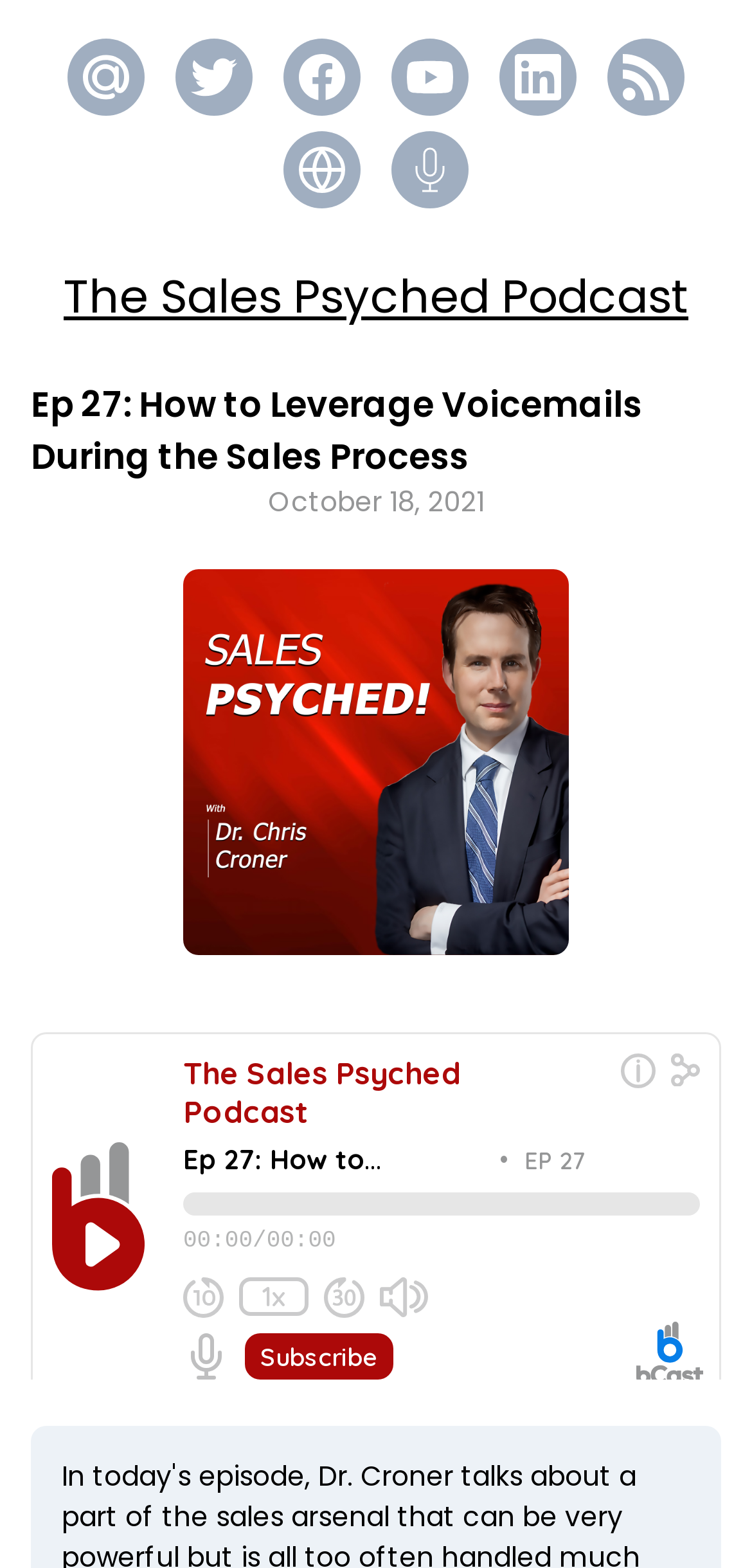Locate the bounding box coordinates of the element you need to click to accomplish the task described by this instruction: "Open RSS feed".

[0.828, 0.034, 0.89, 0.064]